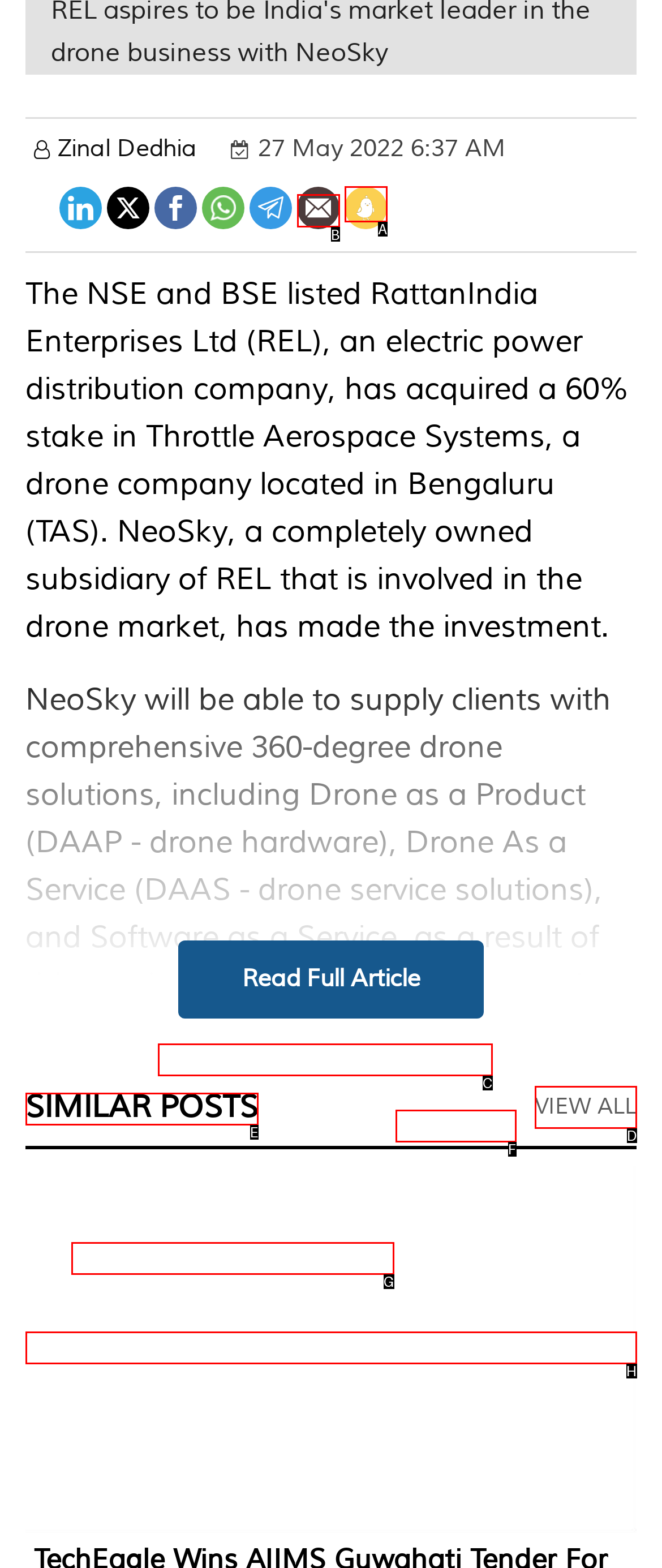Given the task: Share by Email, point out the letter of the appropriate UI element from the marked options in the screenshot.

B